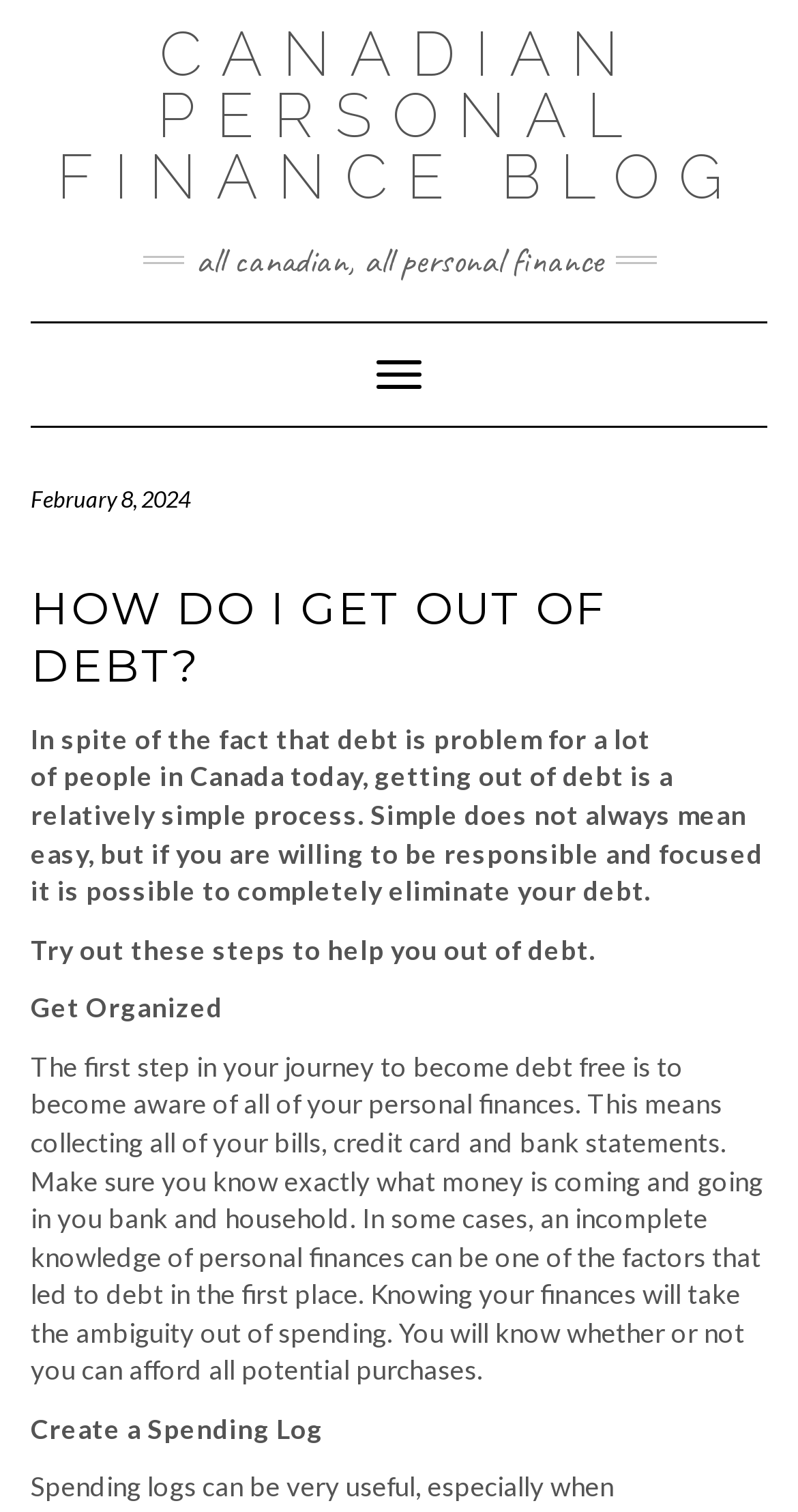Refer to the image and provide a thorough answer to this question:
How many steps are mentioned to help get out of debt?

I found that at least two steps are mentioned to help get out of debt by reading the static text elements on the webpage, which mentions 'Get Organized' and 'Create a Spending Log' as two separate steps.